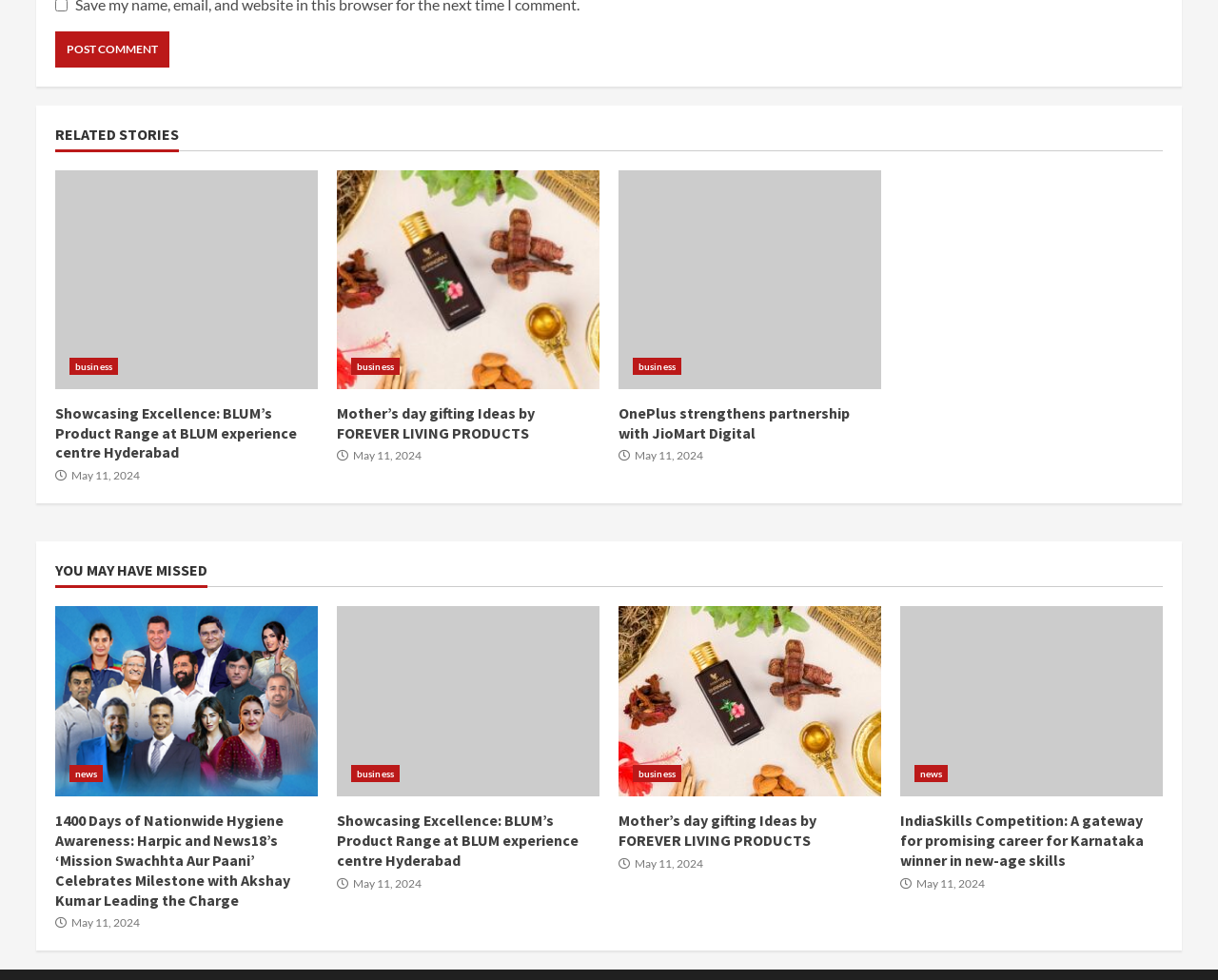Please determine the bounding box coordinates of the element to click in order to execute the following instruction: "Click the 'Post Comment' button". The coordinates should be four float numbers between 0 and 1, specified as [left, top, right, bottom].

[0.045, 0.032, 0.139, 0.069]